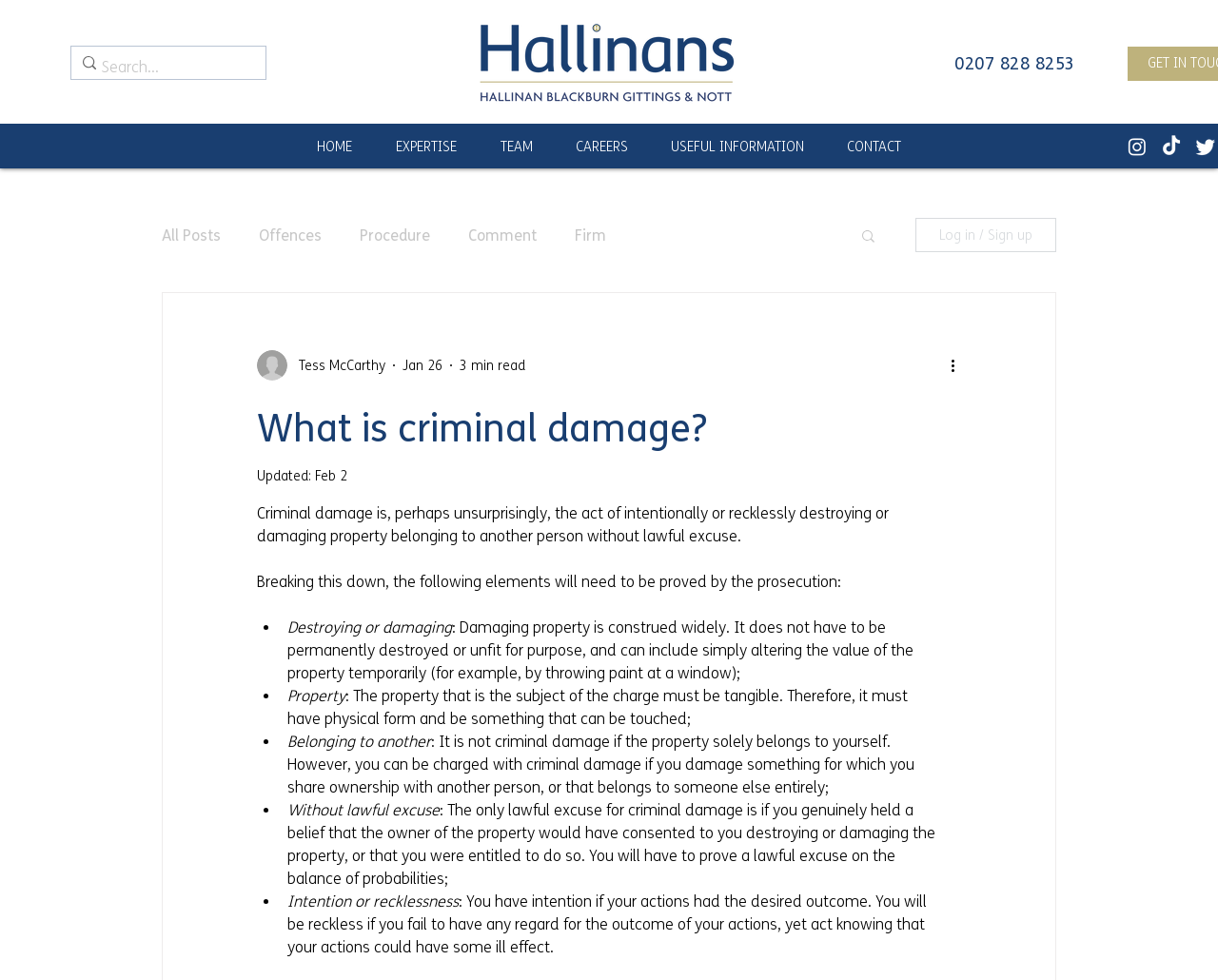Can you show the bounding box coordinates of the region to click on to complete the task described in the instruction: "Read more about criminal damage"?

[0.211, 0.415, 0.789, 0.461]